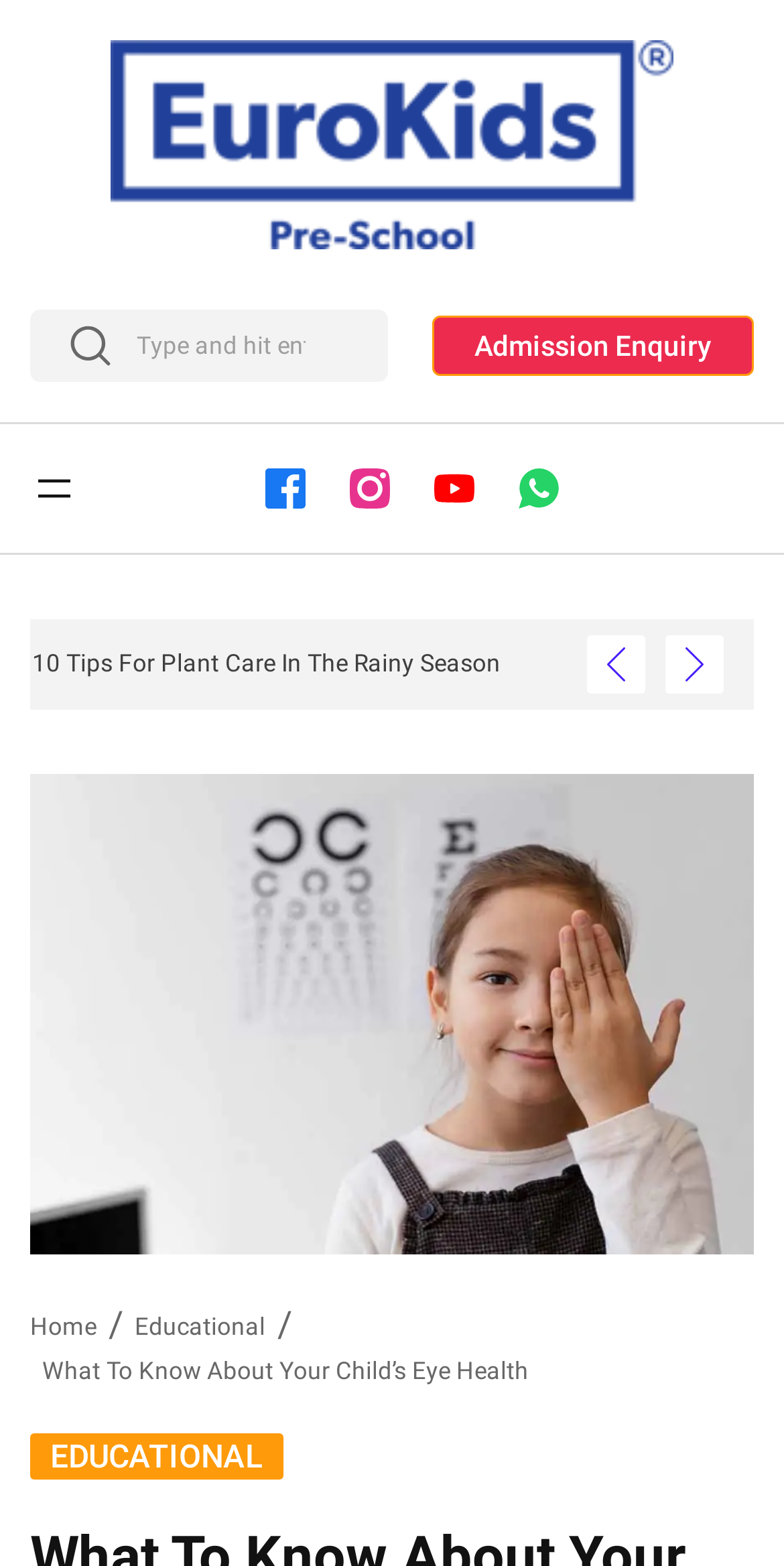Pinpoint the bounding box coordinates of the clickable area needed to execute the instruction: "go to home page". The coordinates should be specified as four float numbers between 0 and 1, i.e., [left, top, right, bottom].

[0.038, 0.838, 0.123, 0.856]